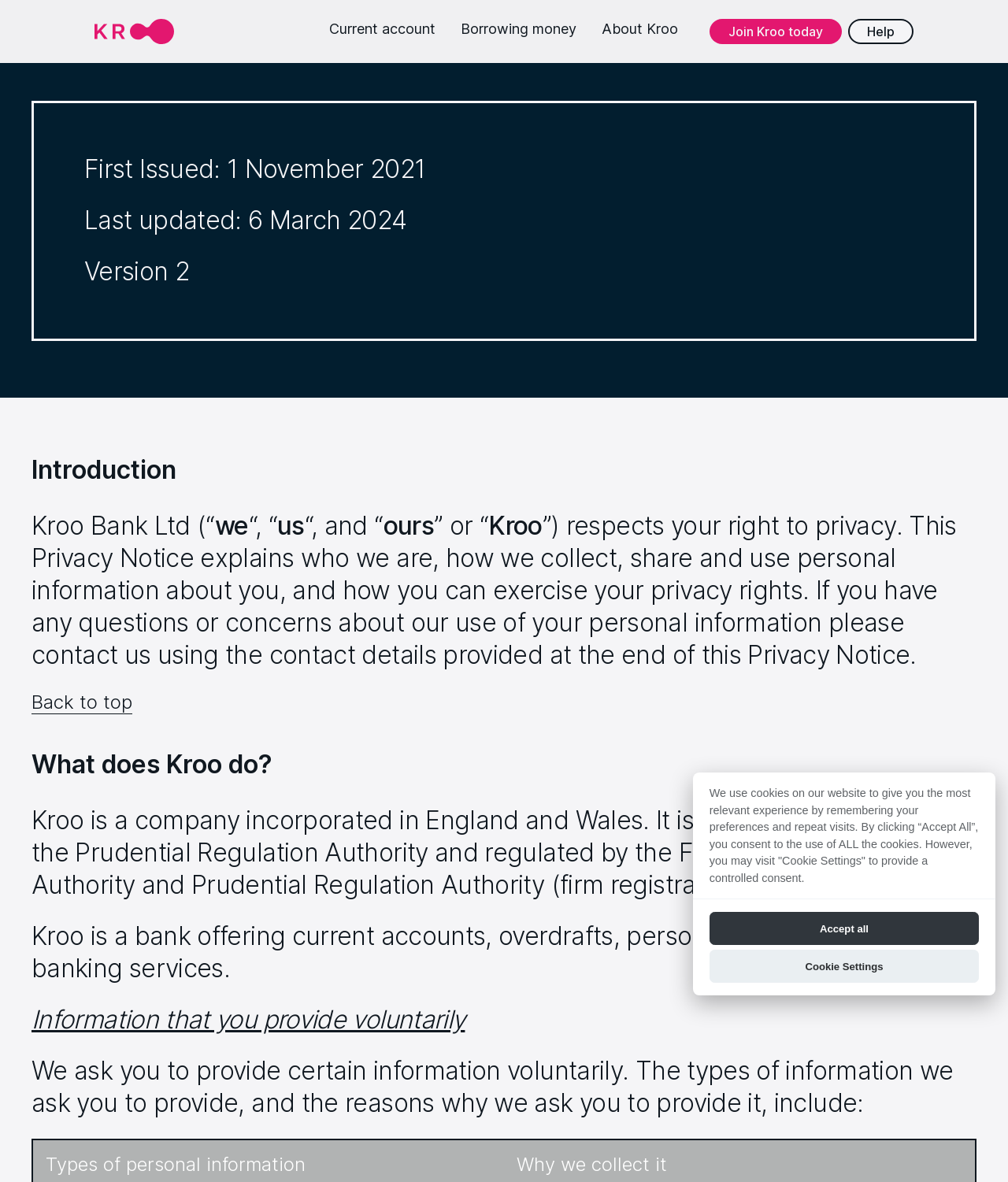Answer the question briefly using a single word or phrase: 
What type of information does Kroo collect?

Personal information